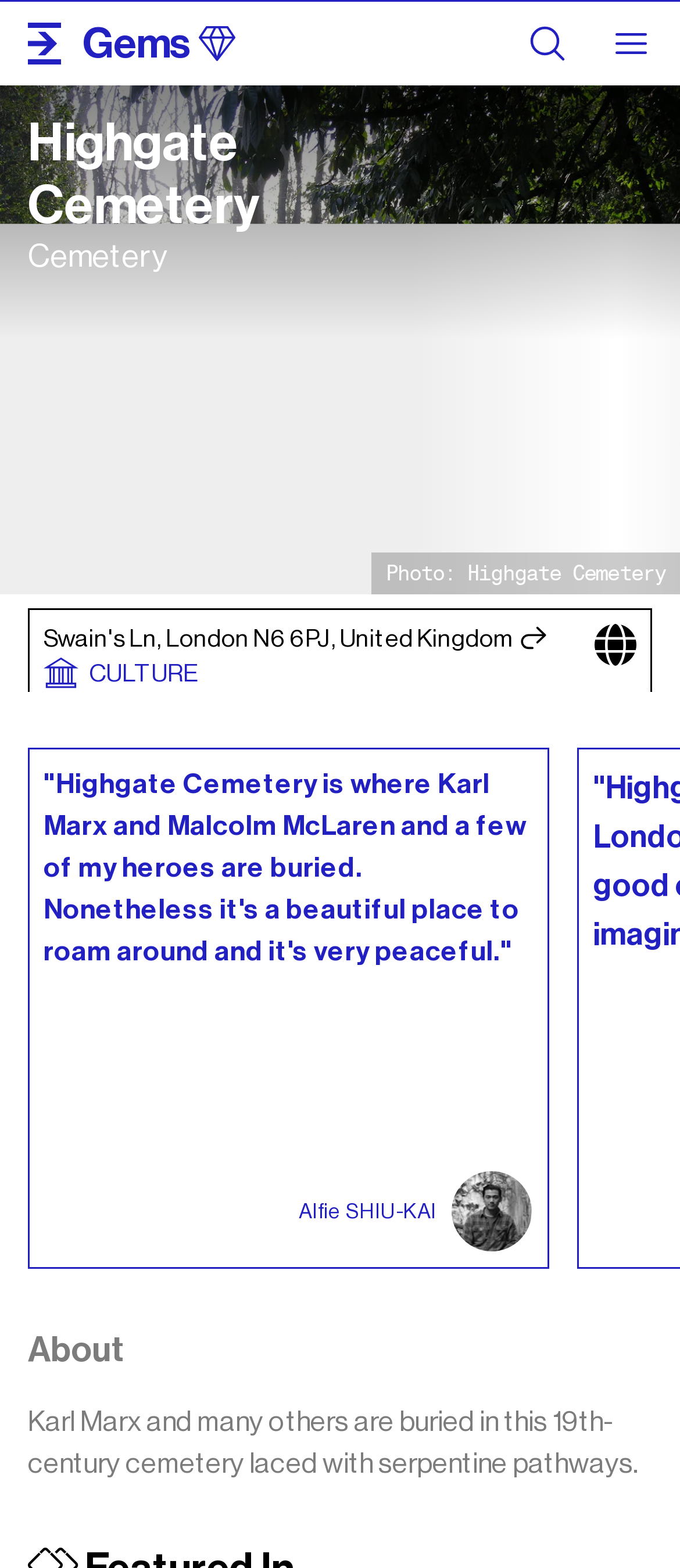Determine the bounding box coordinates of the element's region needed to click to follow the instruction: "Read about Bush's National Guard Service". Provide these coordinates as four float numbers between 0 and 1, formatted as [left, top, right, bottom].

None